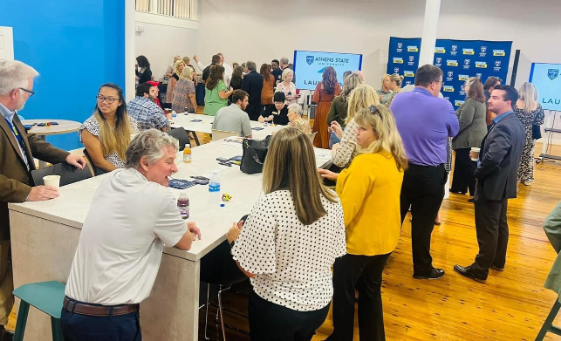Offer a comprehensive description of the image.

The image captures a vibrant gathering at a launch event hosted by Athens State University. Attendees, a mix of professionals and community members, engage in lively conversations, some standing around tables while others are seated nearby. The setting features an open space with wooden floors, light blue walls, and an array of tables filled with materials, likely pertaining to the event. 

In the background, a large screen displays the Athens State University logo alongside the word "LAUNCH," signifying the nature of the event—likely related to business development or educational initiatives. Another backdrop of blue and yellow branding complements the university's identity, adding to the event's professional atmosphere. The crowd appears animated, reflecting a strong sense of community and collaboration among participants.